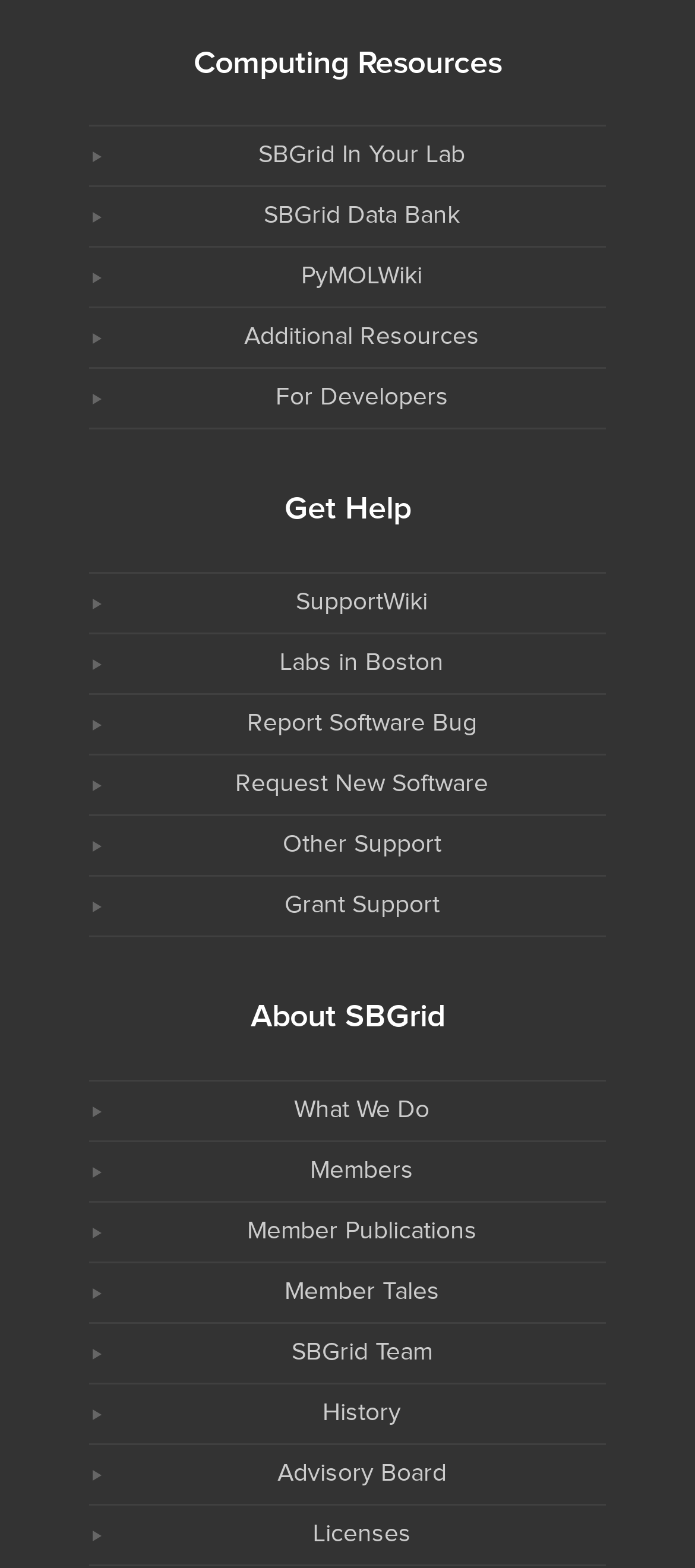Provide the bounding box coordinates for the UI element that is described by this text: "SBGrid Data Bank". The coordinates should be in the form of four float numbers between 0 and 1: [left, top, right, bottom].

[0.379, 0.085, 0.662, 0.103]